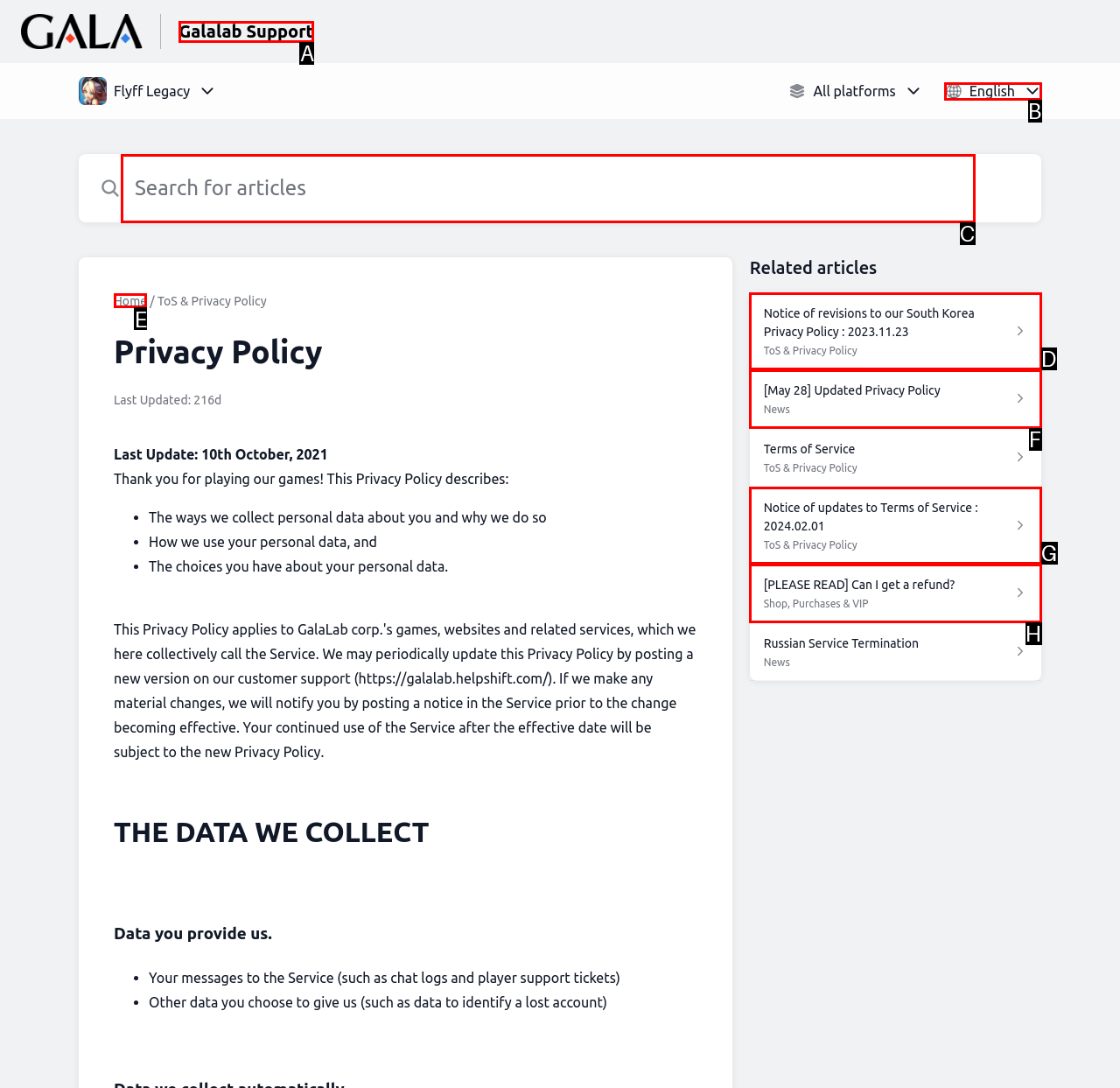Determine the letter of the UI element that you need to click to perform the task: Click on Home.
Provide your answer with the appropriate option's letter.

E